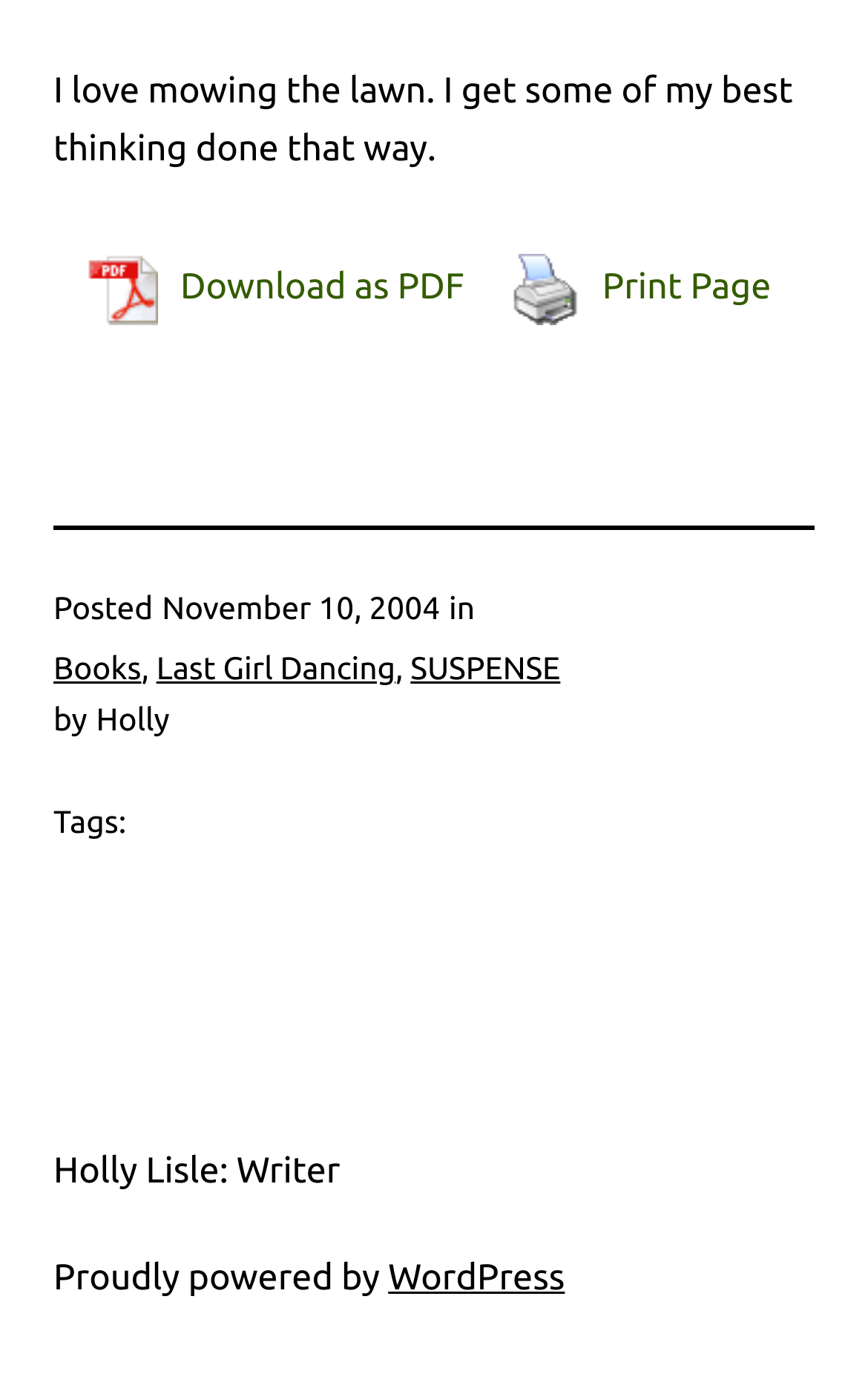Please find the bounding box coordinates (top-left x, top-left y, bottom-right x, bottom-right y) in the screenshot for the UI element described as follows: Books

[0.062, 0.473, 0.163, 0.499]